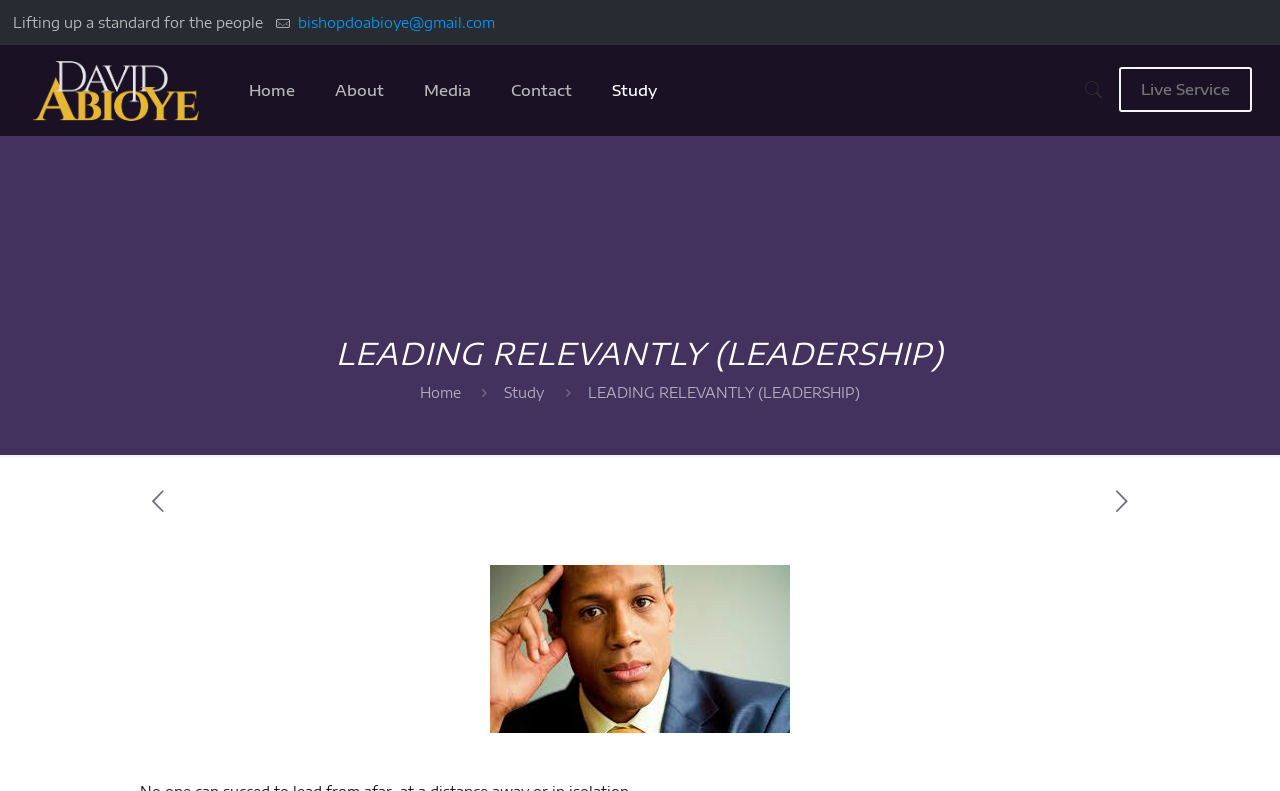Please locate the bounding box coordinates of the element that should be clicked to achieve the given instruction: "Click the 'Home' link".

[0.179, 0.057, 0.246, 0.171]